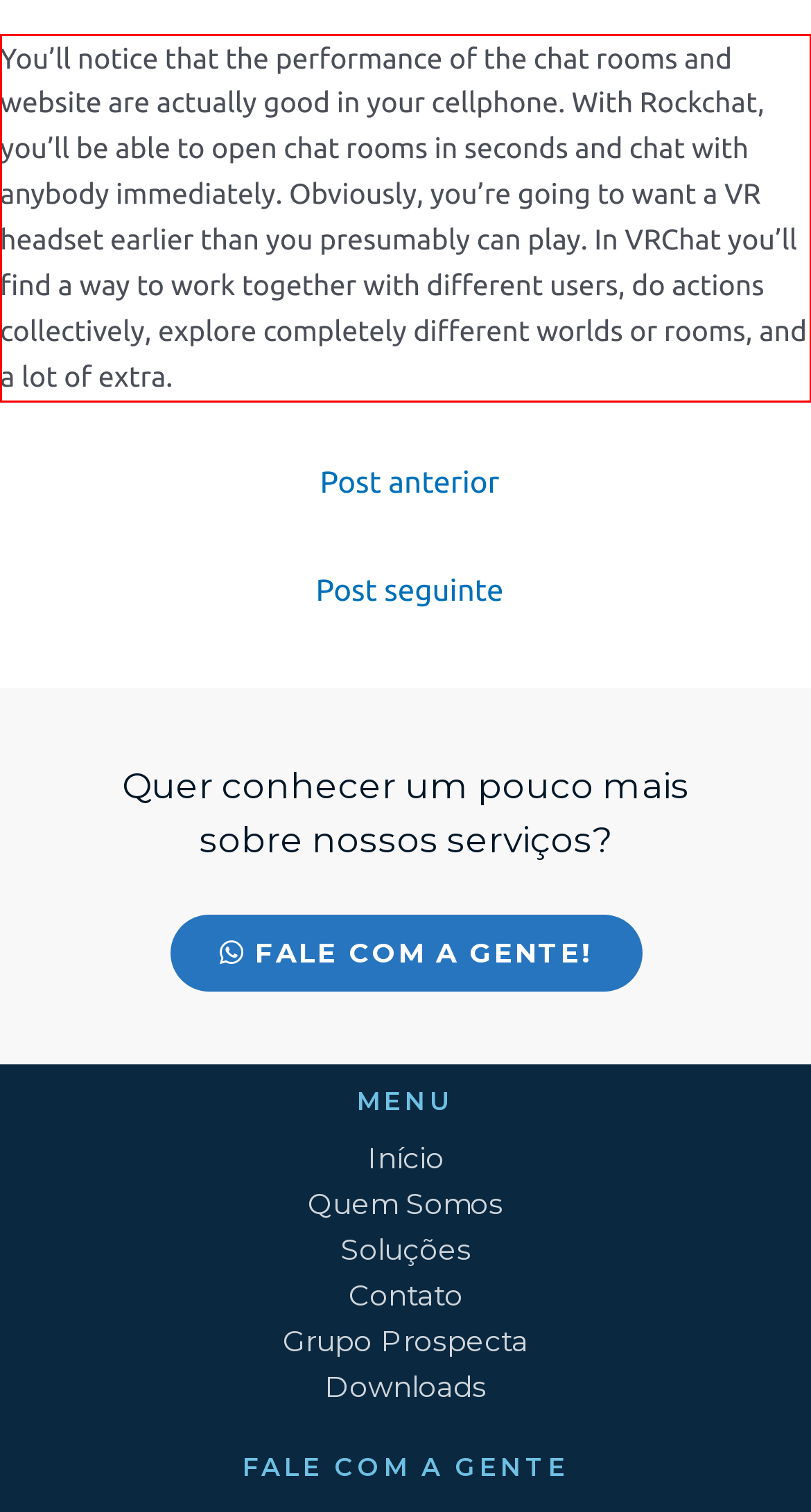Analyze the screenshot of the webpage that features a red bounding box and recognize the text content enclosed within this red bounding box.

You’ll notice that the performance of the chat rooms and website are actually good in your cellphone. With Rockchat, you’ll be able to open chat rooms in seconds and chat with anybody immediately. Obviously, you’re going to want a VR headset earlier than you presumably can play. In VRChat you’ll find a way to work together with different users, do actions collectively, explore completely different worlds or rooms, and a lot of extra.